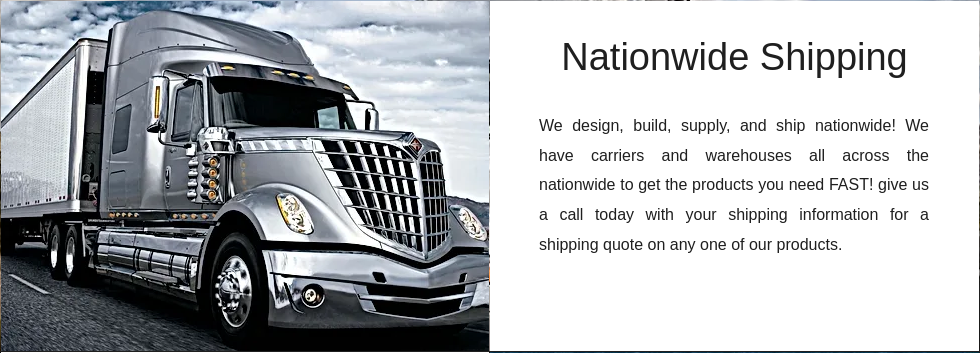What is the weather condition in the background?
Give a one-word or short phrase answer based on the image.

Overcast